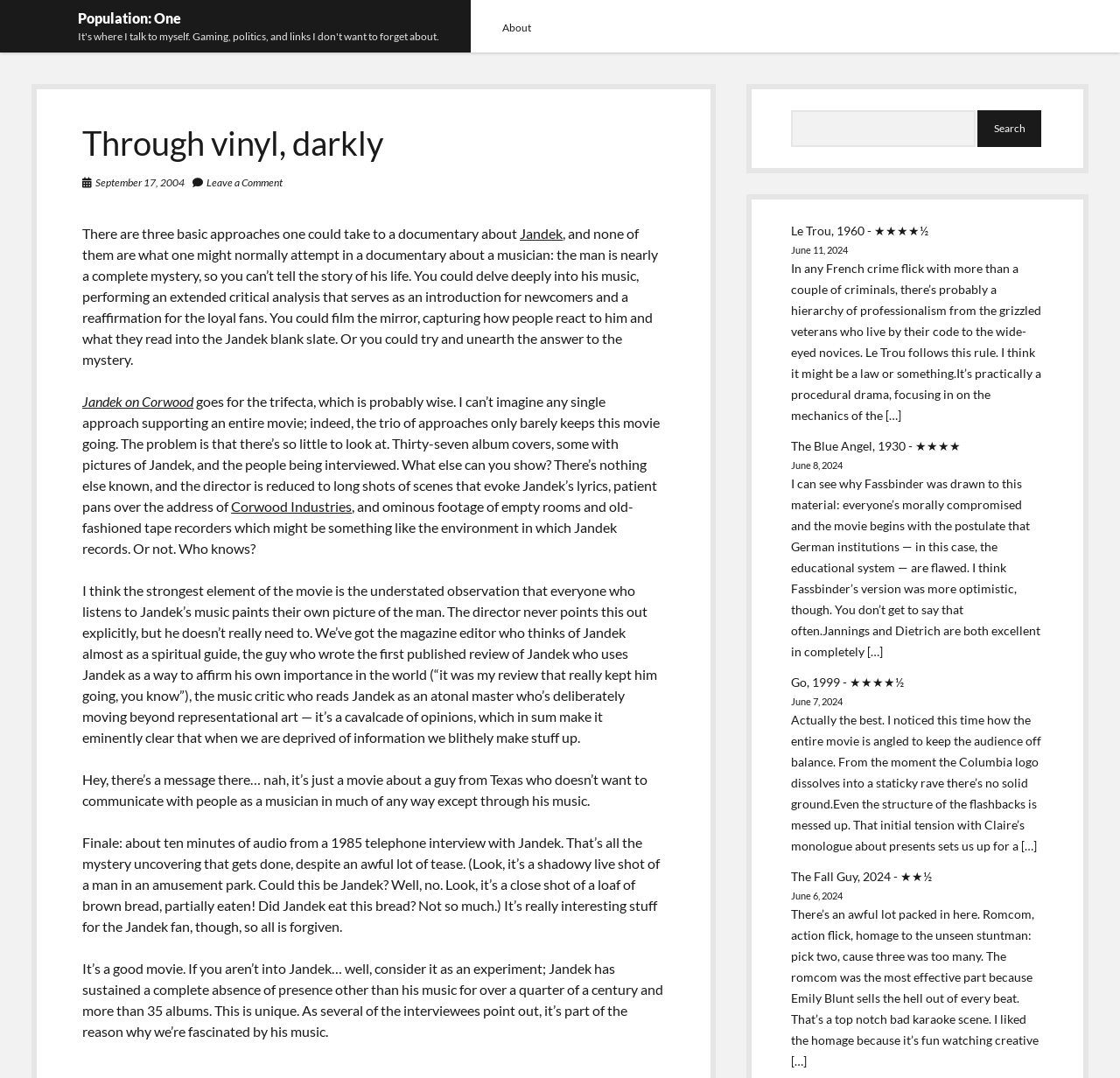What is the link text above 'Leave a Comment'?
Please look at the screenshot and answer in one word or a short phrase.

September 17, 2004